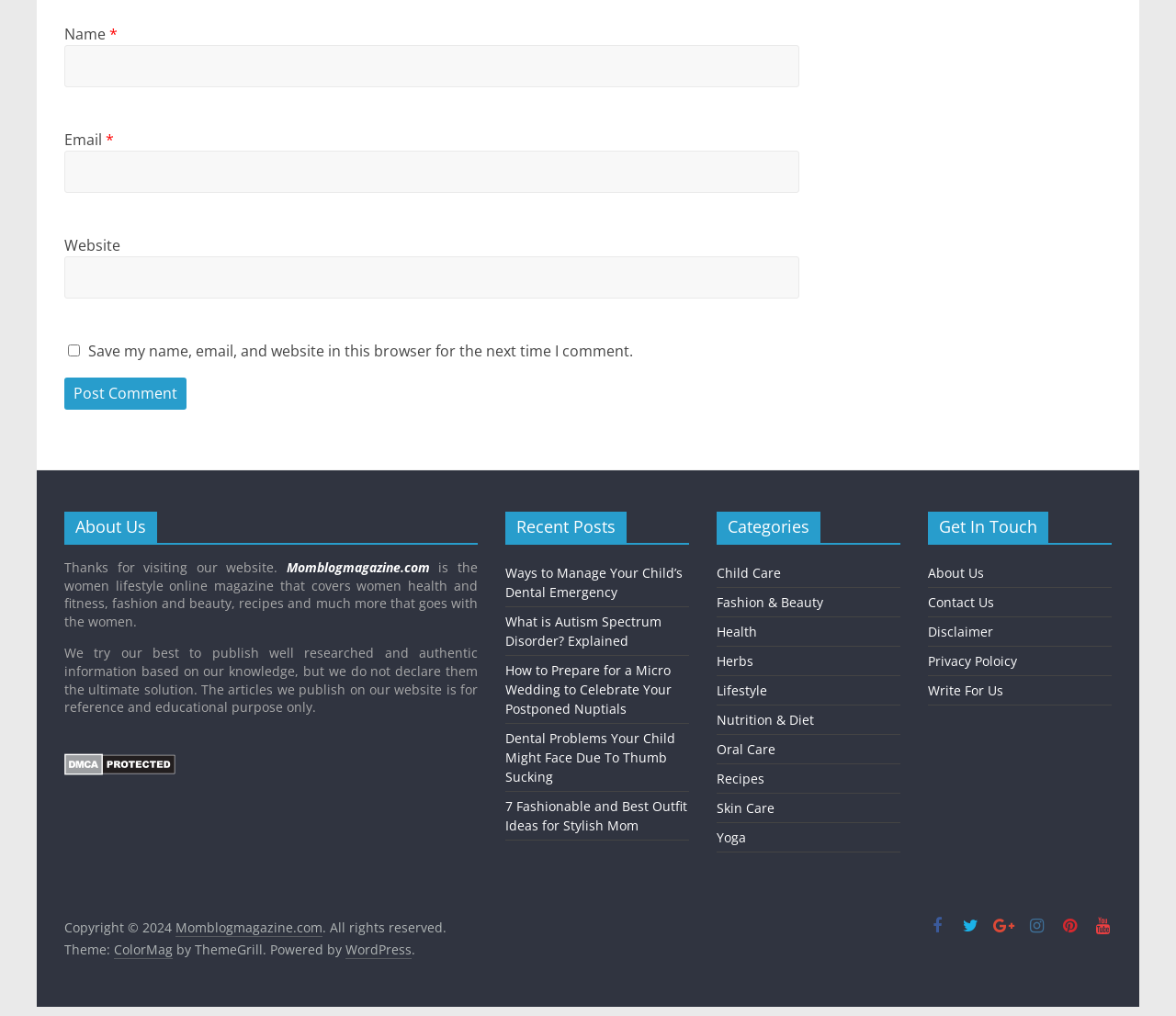Please analyze the image and give a detailed answer to the question:
What is the name of the website?

The name of the website is mentioned in the footer section of the webpage, where it says 'Copyright © 2024 Momblogmagazine.com. All rights reserved.' This suggests that the website's name is Momblogmagazine.com.